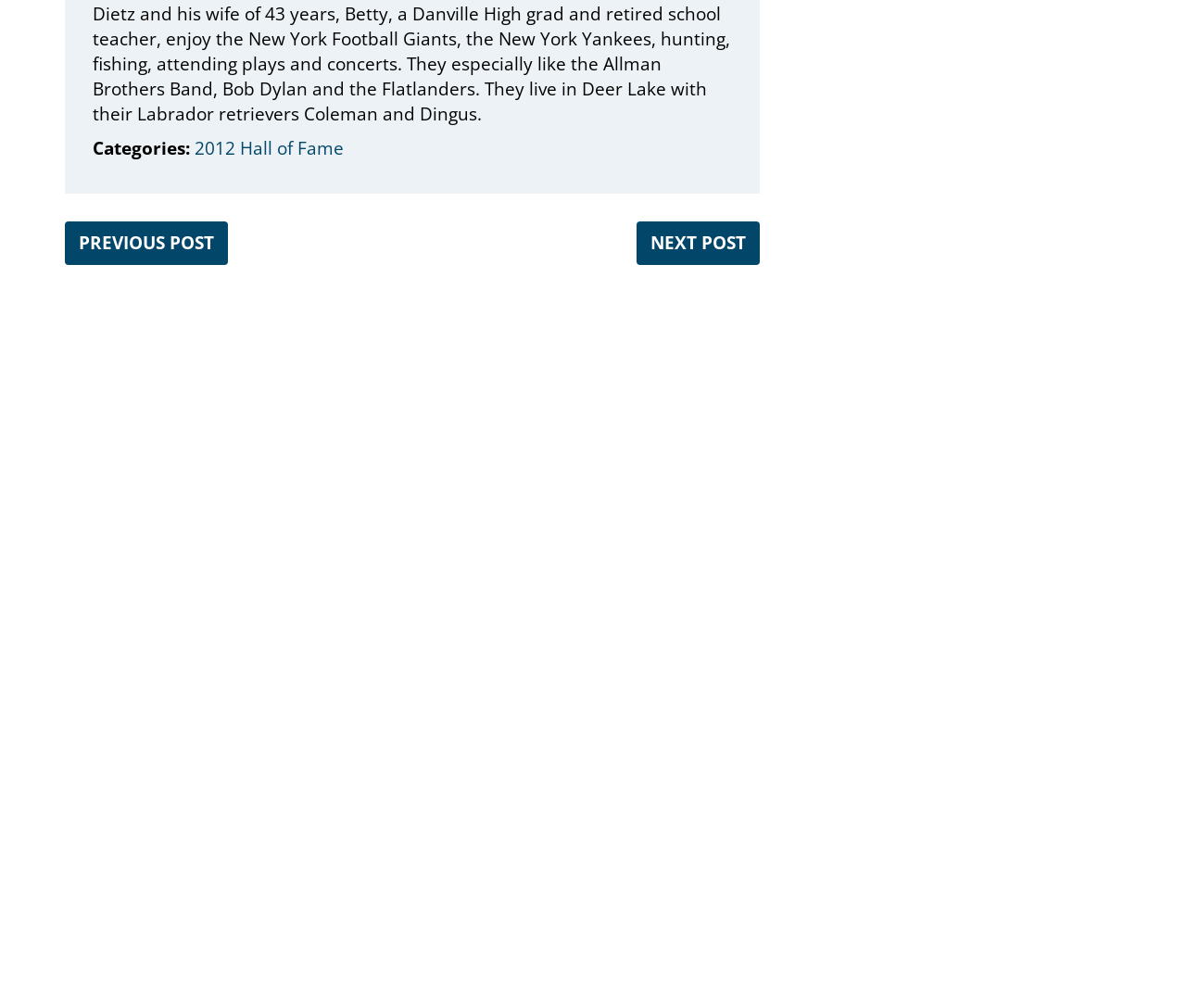Determine the bounding box coordinates for the HTML element mentioned in the following description: "Ed Romance Hall Of Fame". The coordinates should be a list of four floats ranging from 0 to 1, represented as [left, top, right, bottom].

[0.664, 0.479, 0.945, 0.502]